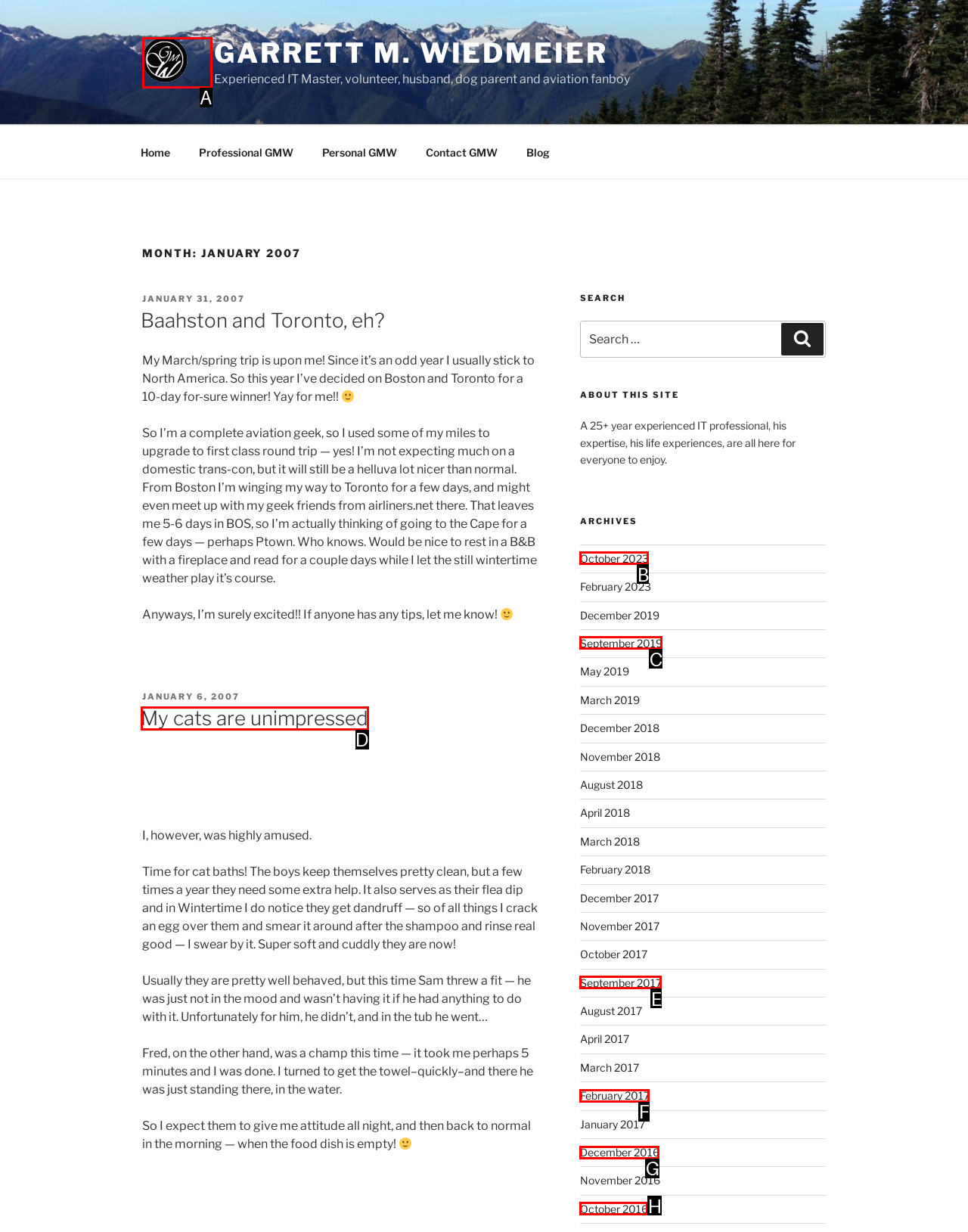Which lettered UI element aligns with this description: September 2017
Provide your answer using the letter from the available choices.

E